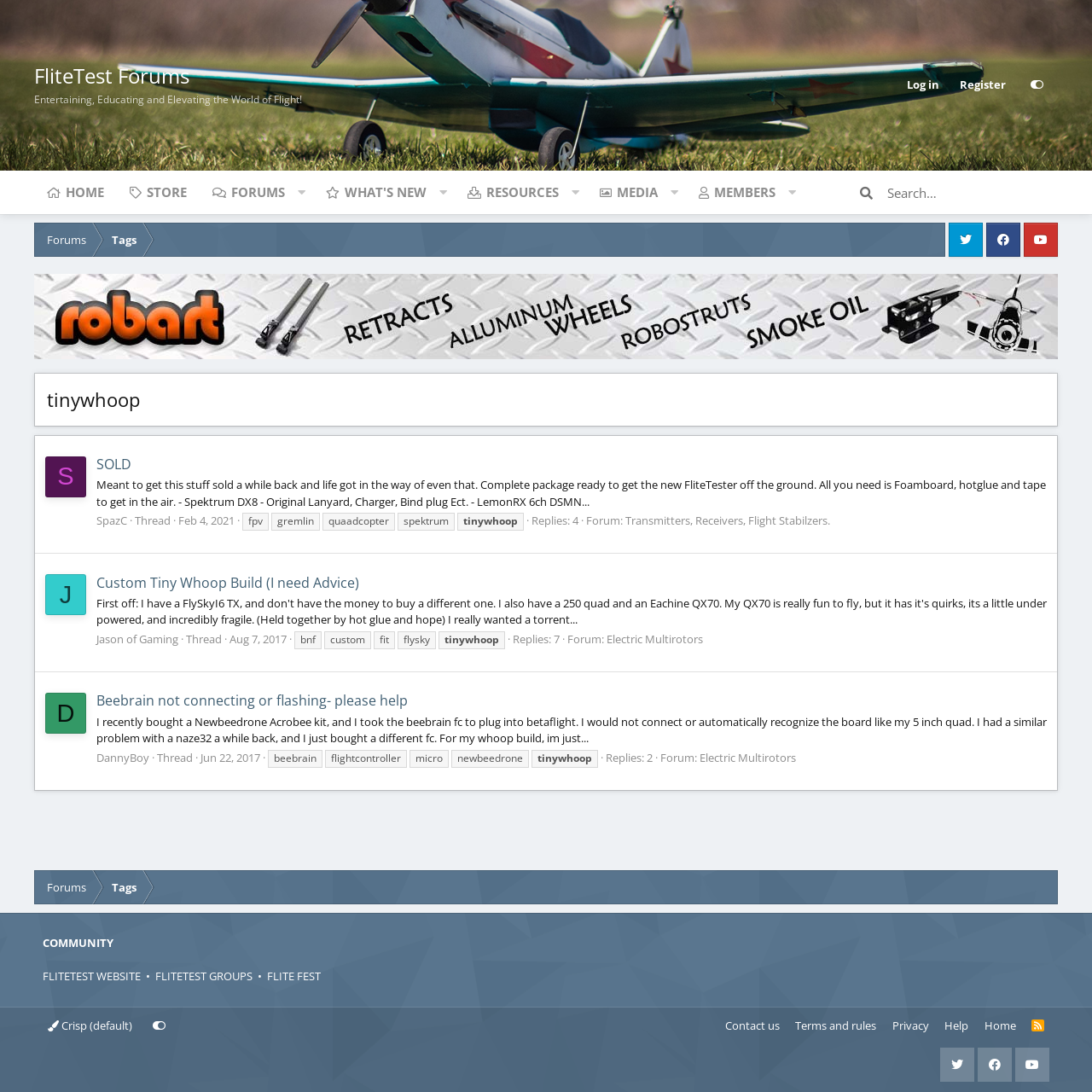Please find the bounding box coordinates of the section that needs to be clicked to achieve this instruction: "Click on the 'Log in' link".

[0.821, 0.062, 0.87, 0.095]